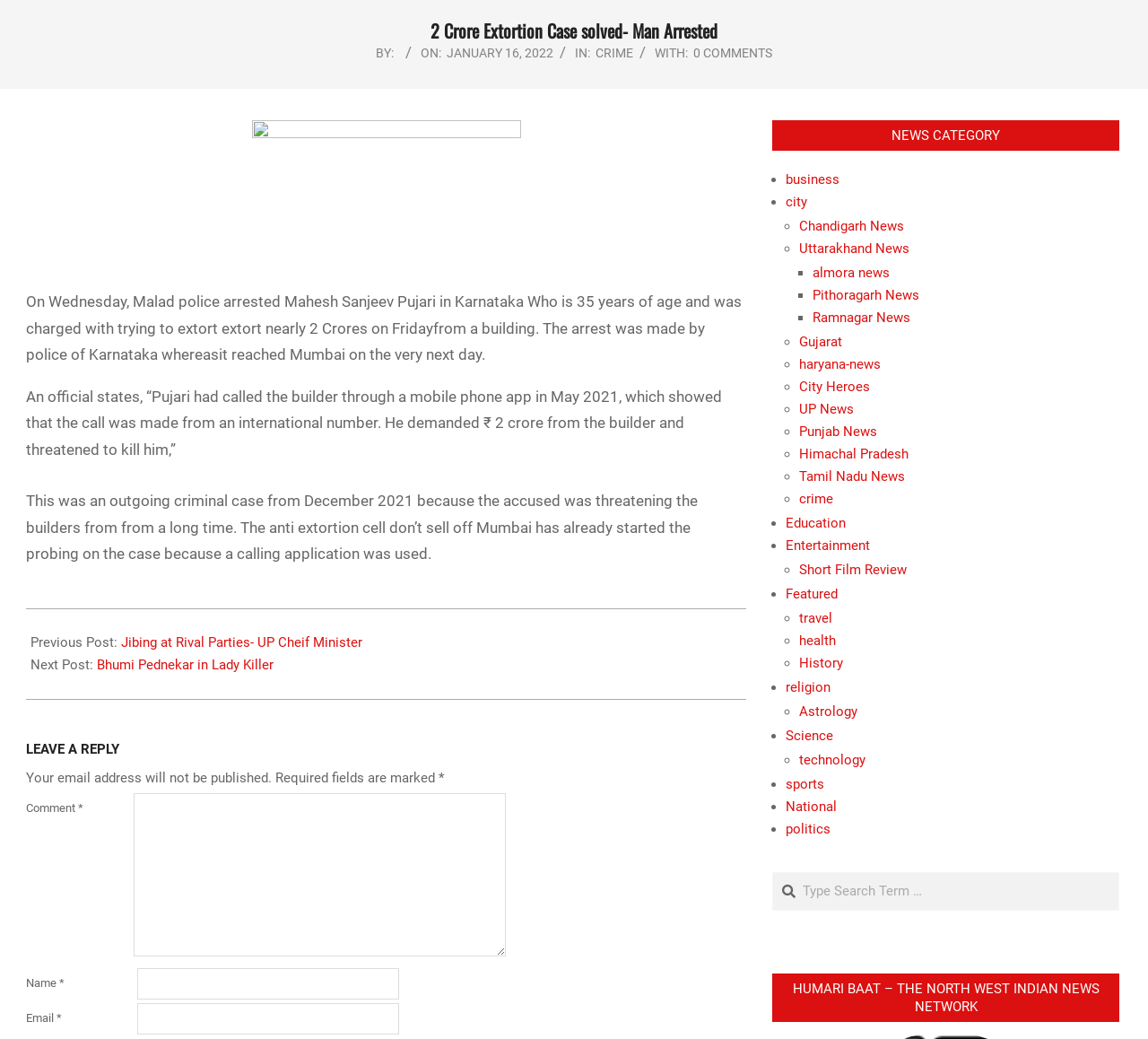Given the description of a UI element: "National", identify the bounding box coordinates of the matching element in the webpage screenshot.

[0.685, 0.769, 0.729, 0.784]